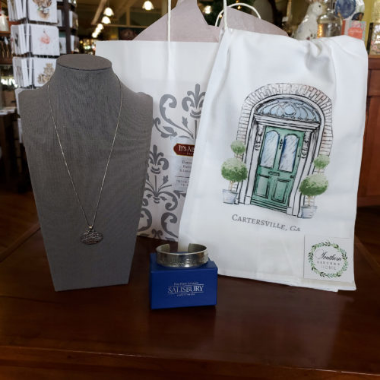What is the theme of the gift arrangement?
Please look at the screenshot and answer in one word or a short phrase.

Cartersville